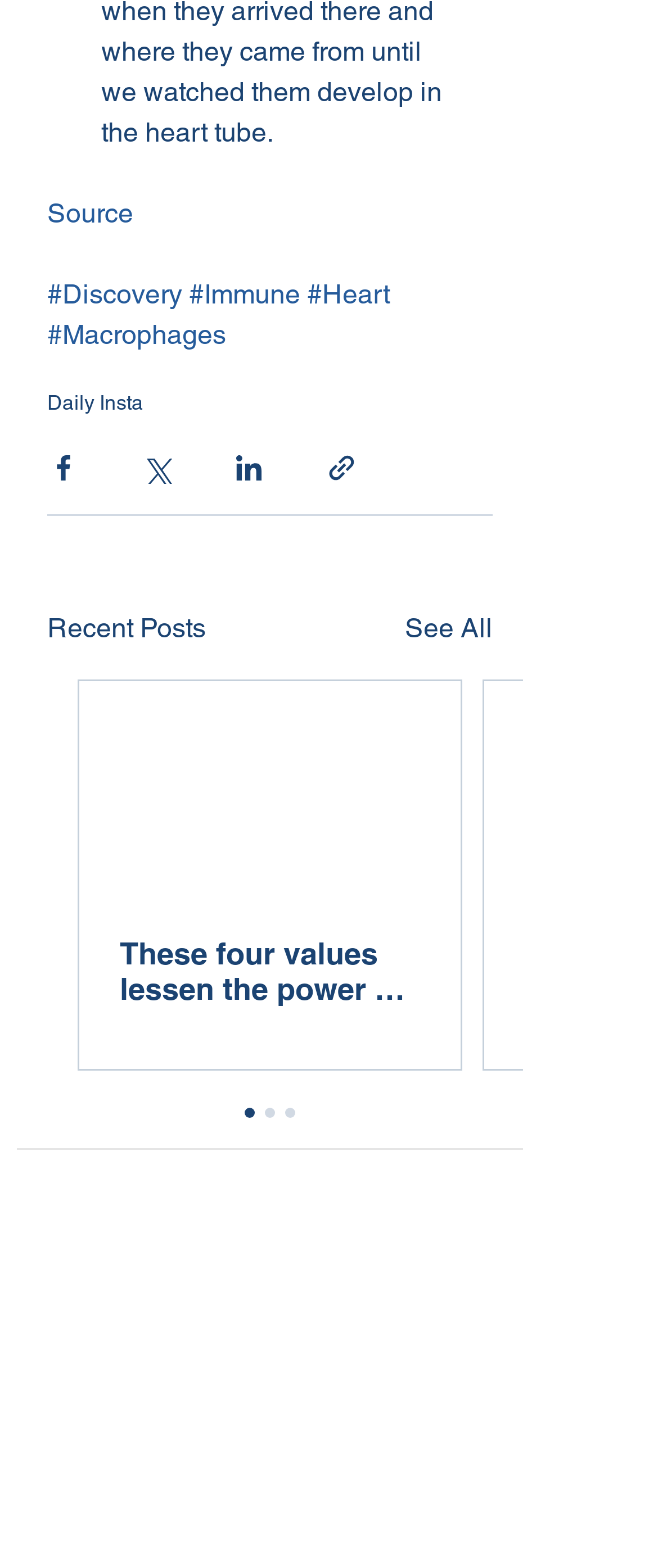By analyzing the image, answer the following question with a detailed response: What is the purpose of the 'See All' link?

The 'See All' link is located next to the 'Recent Posts' heading, so I infer that its purpose is to allow users to view all recent posts, not just the ones currently displayed.